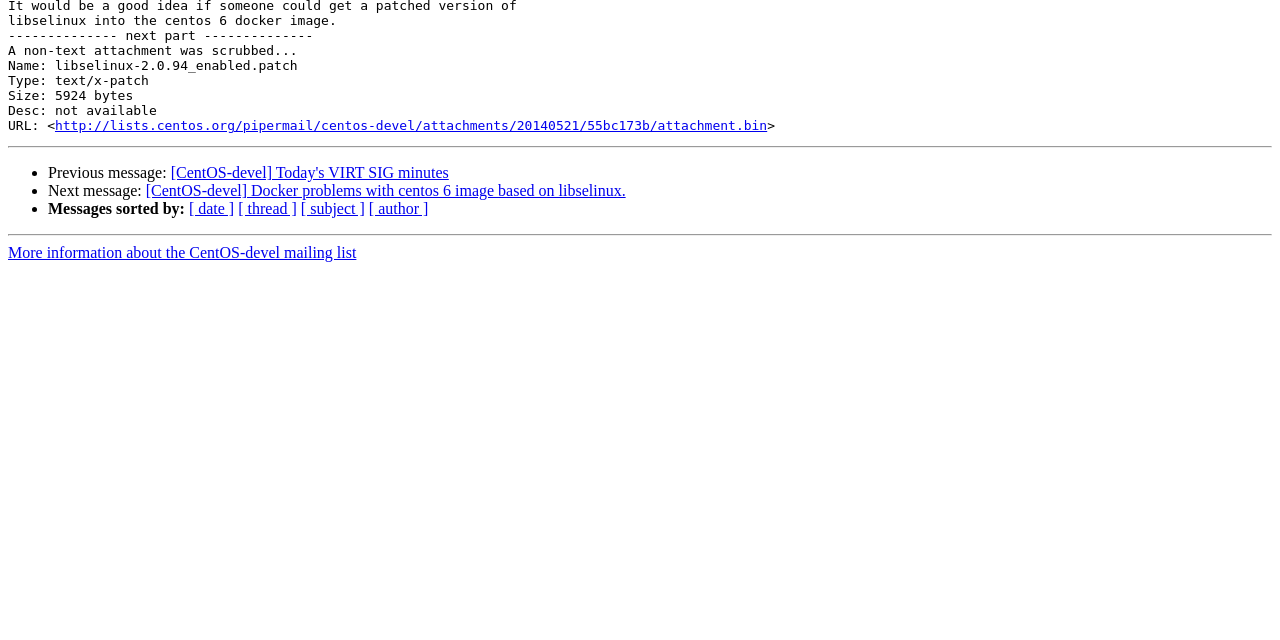Find the bounding box of the UI element described as follows: "[CentOS-devel] Today's VIRT SIG minutes".

[0.133, 0.257, 0.351, 0.283]